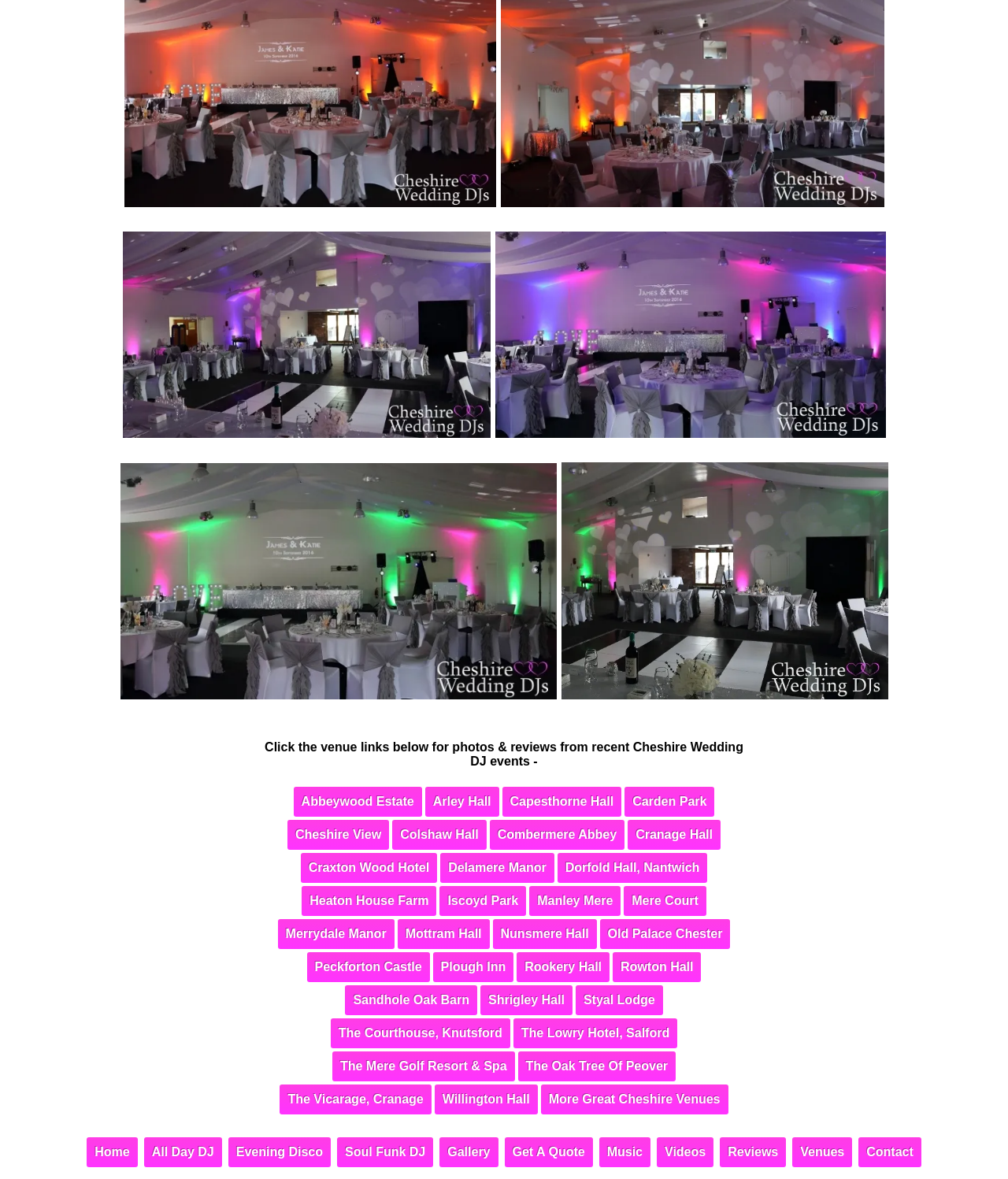Based on the element description: "Gallery", identify the bounding box coordinates for this UI element. The coordinates must be four float numbers between 0 and 1, listed as [left, top, right, bottom].

[0.436, 0.965, 0.494, 0.99]